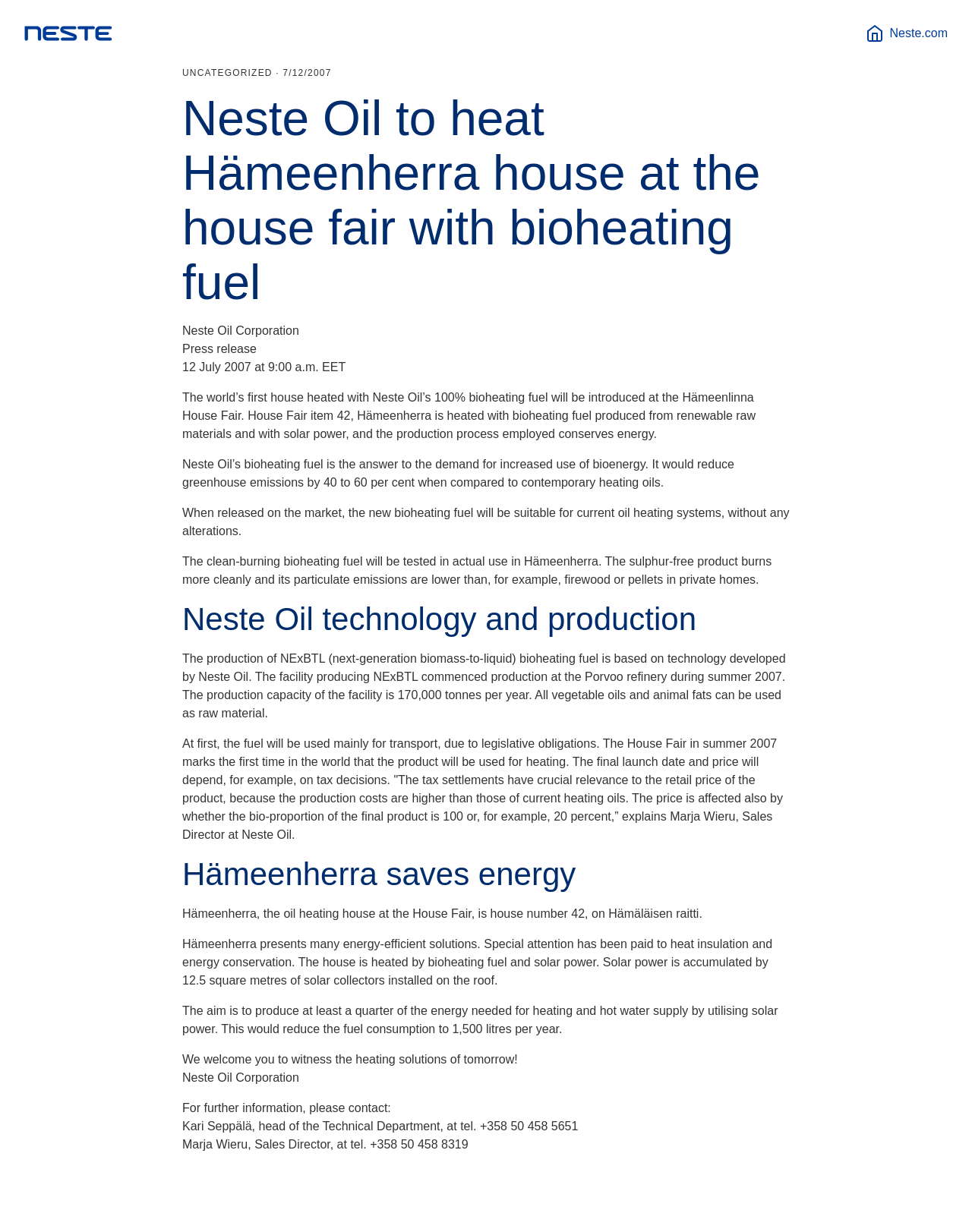From the element description: "Neste.com", extract the bounding box coordinates of the UI element. The coordinates should be expressed as four float numbers between 0 and 1, in the order [left, top, right, bottom].

[0.89, 0.02, 0.975, 0.035]